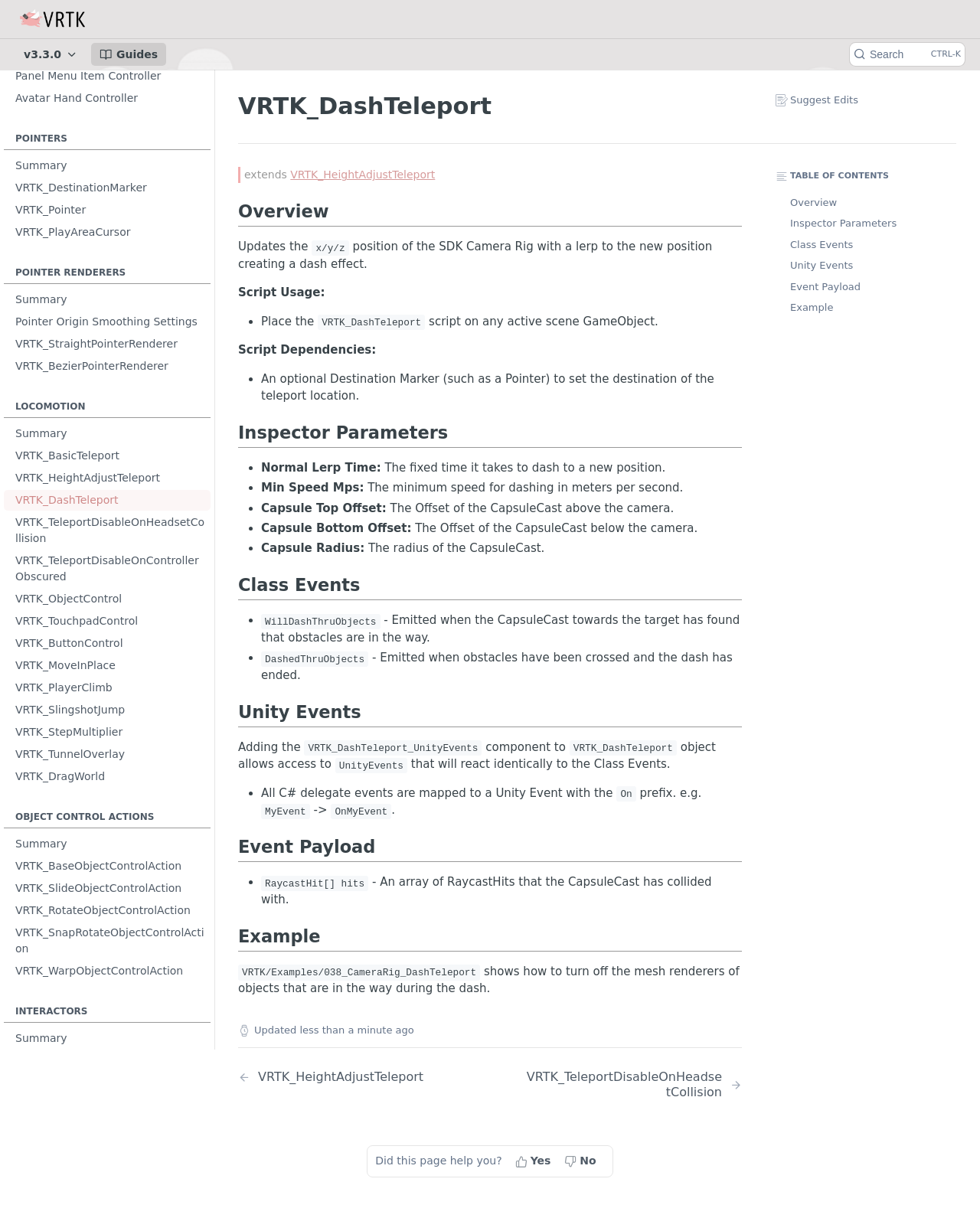Identify the bounding box coordinates of the specific part of the webpage to click to complete this instruction: "Search for something".

[0.867, 0.035, 0.984, 0.053]